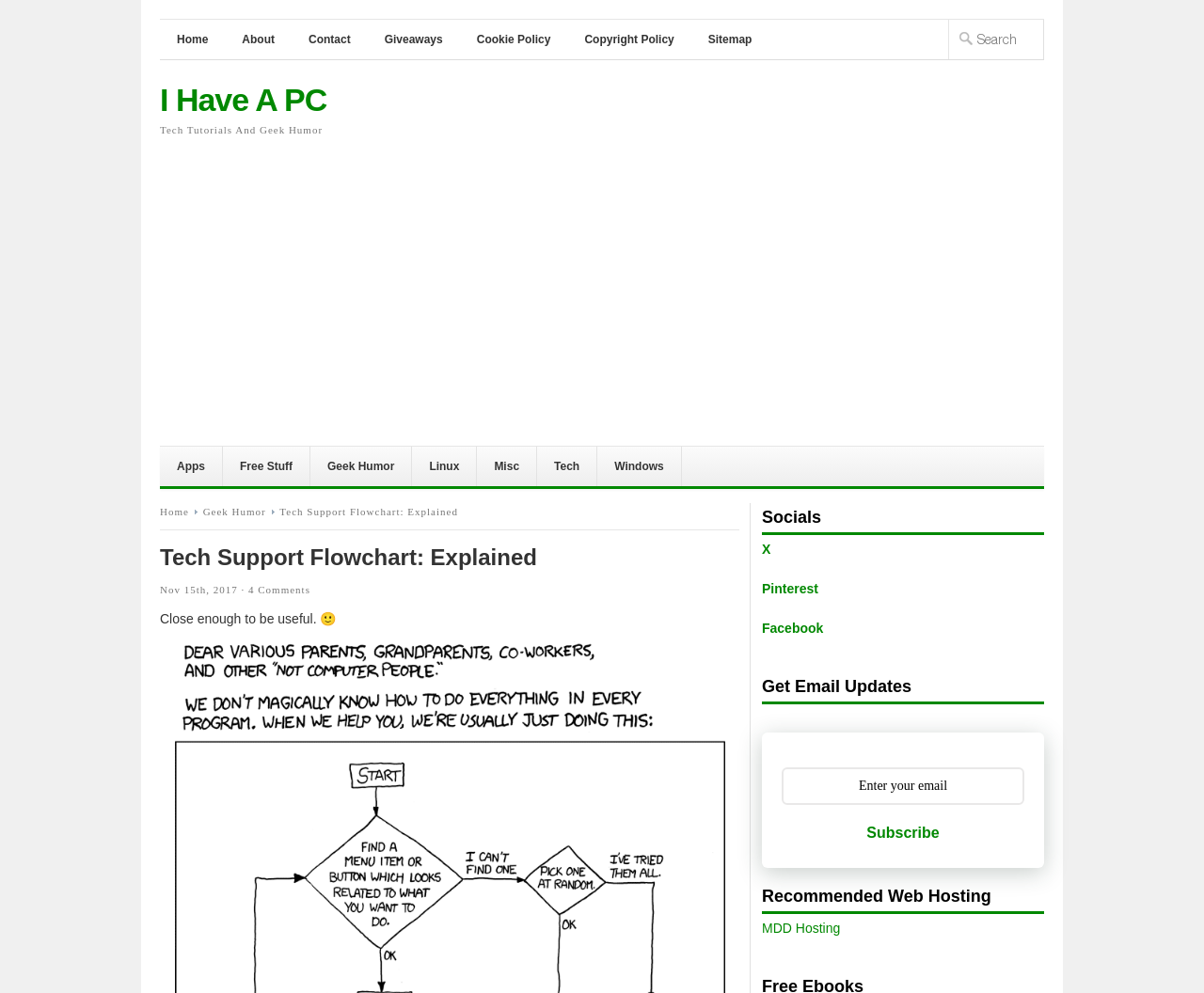Summarize the contents and layout of the webpage in detail.

This webpage is about "I Have A PC" and features a tech support flowchart explained. At the top, there are seven links: "Home", "About", "Contact", "Giveaways", "Cookie Policy", "Copyright Policy", and "Sitemap". Next to these links, there is a search box. 

Below the search box, the website's title "I Have A PC" is displayed, along with a tagline "Tech Tutorials And Geek Humor". An advertisement is placed on the left side of the page, taking up a significant portion of the screen.

On the left side, there are nine links: "Apps", "Free Stuff", "Geek Humor", "Linux", "Misc", "Tech", "Windows", "Home", and "Geek Humor" again. 

The main content of the webpage is the "Tech Support Flowchart: Explained" section, which has a heading and a brief description "Close enough to be useful. 🙂". Below this section, there is information about the post, including the date "Nov 15th, 2017" and a link to "4 Comments".

On the right side of the page, there are three sections: "Socials" with links to "X", "Pinterest", and "Facebook", "Get Email Updates" with a textbox to enter an email and a "Subscribe" button, and "Recommended Web Hosting" with a link to "MDD Hosting".